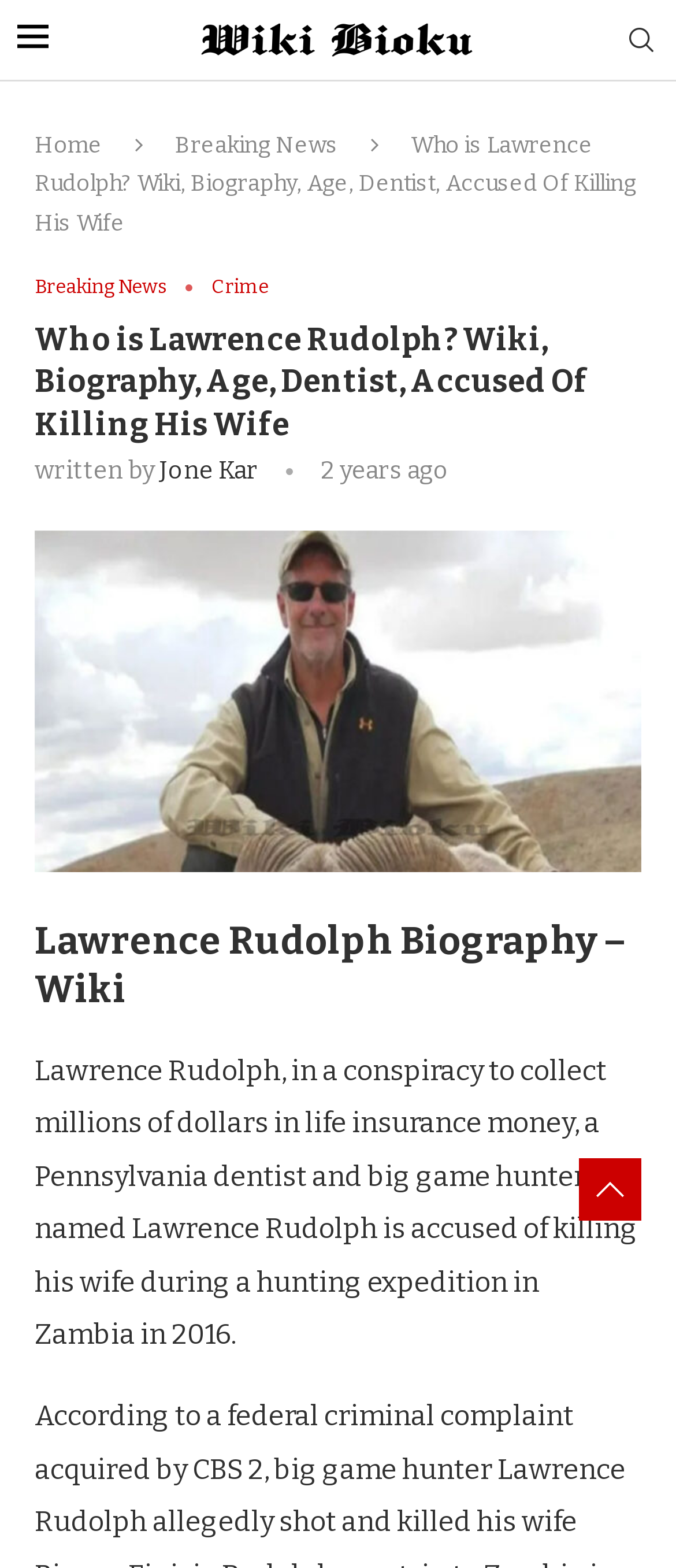For the following element description, predict the bounding box coordinates in the format (top-left x, top-left y, bottom-right x, bottom-right y). All values should be floating point numbers between 0 and 1. Description: Yale

None